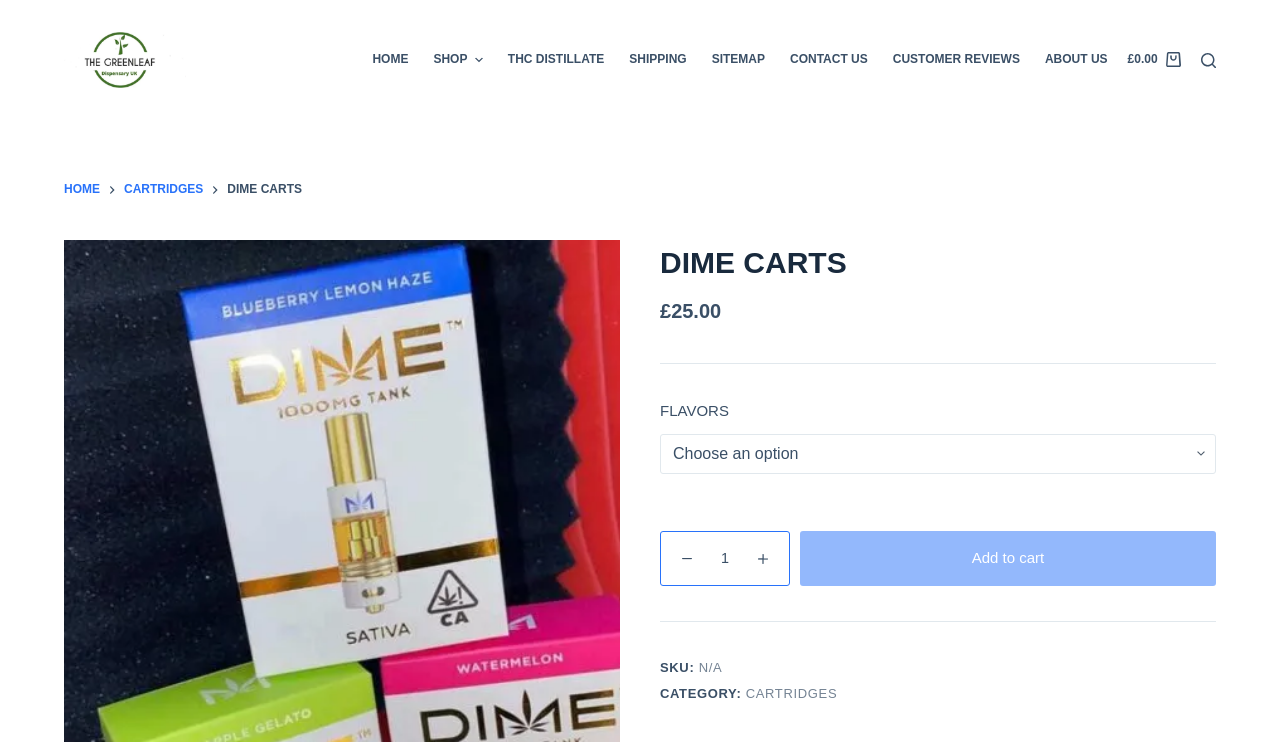Kindly provide the bounding box coordinates of the section you need to click on to fulfill the given instruction: "Click the 'HOME' menu item".

[0.291, 0.0, 0.329, 0.162]